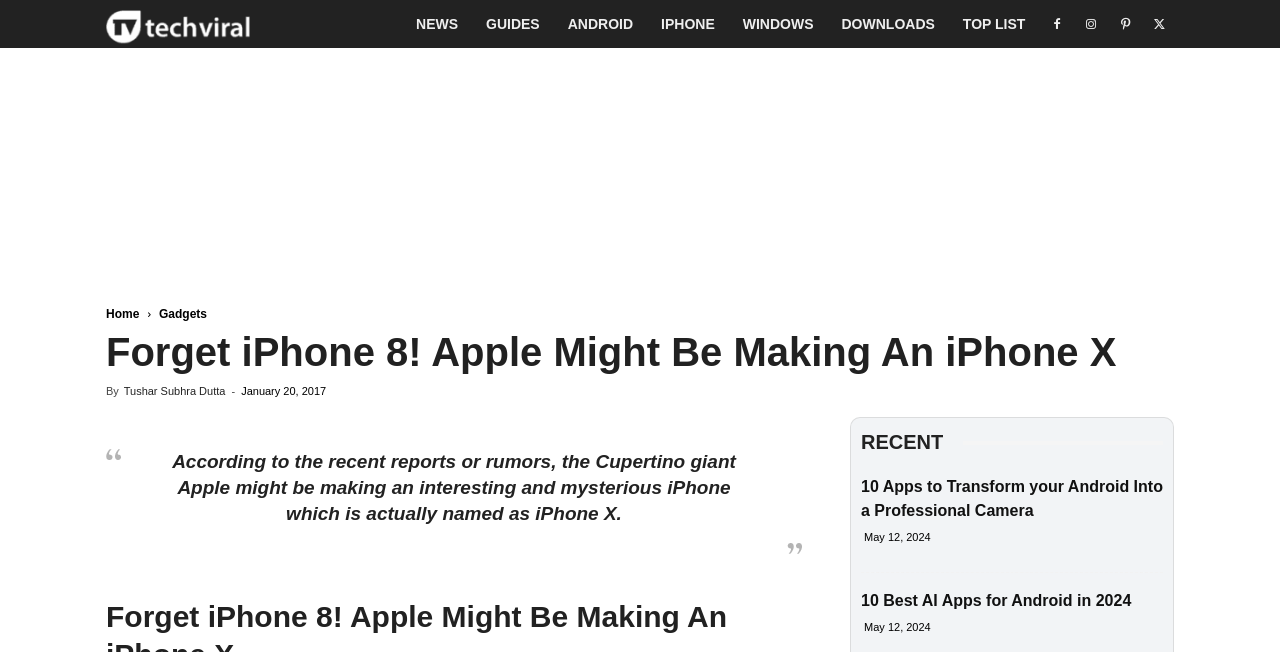Who is the author of the article?
Using the image as a reference, give a one-word or short phrase answer.

Tushar Subhra Dutta